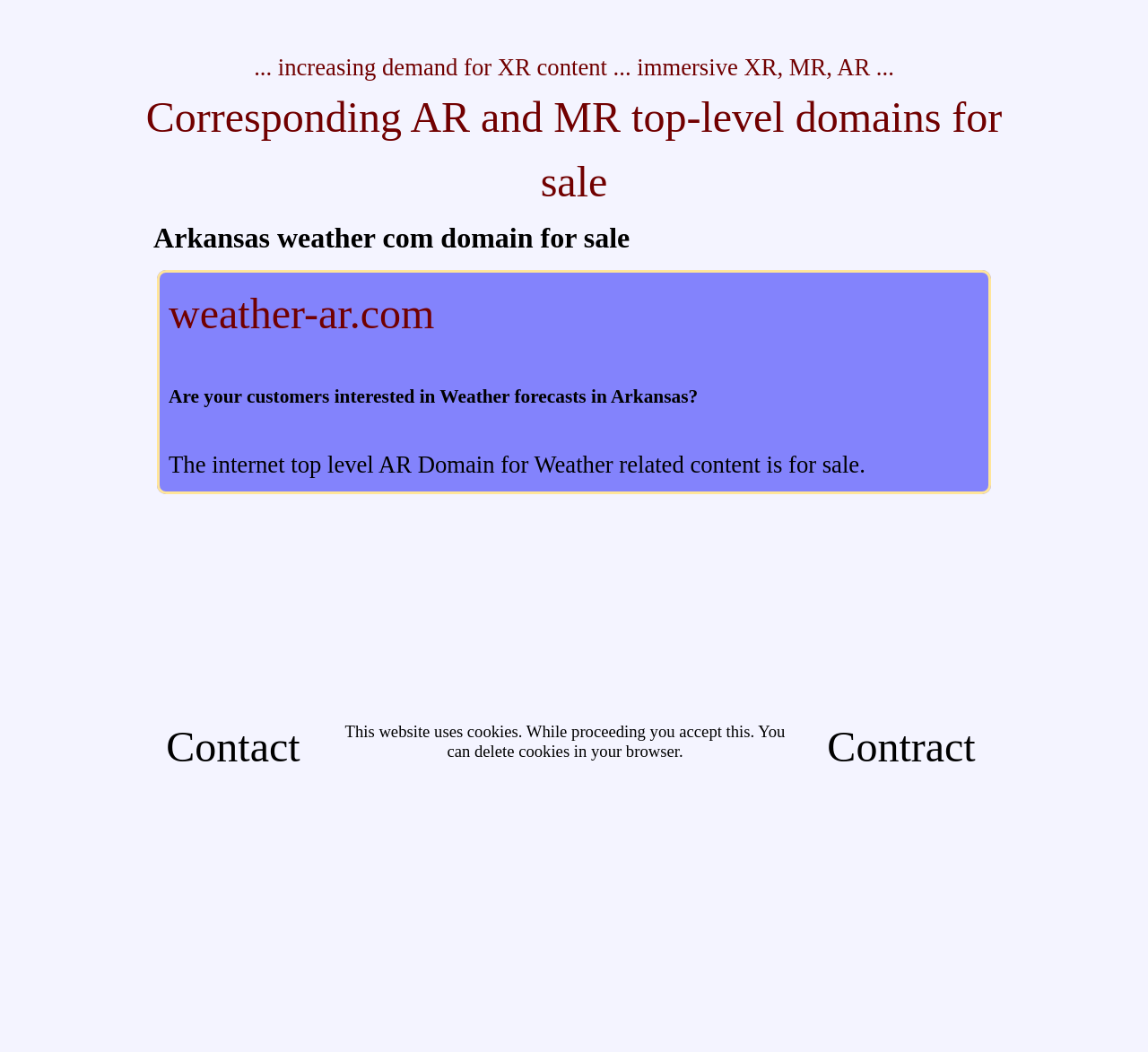Describe the webpage in detail, including text, images, and layout.

The webpage is about selling the AR domain for Arkansas weather-related content. At the top, there is a link that discusses the increasing demand for XR content and immersive XR, MR, and AR experiences. Below this, another link is present, which mentions the corresponding AR and MR top-level domains for sale.

The main content of the webpage is divided into two sections. The top section has a header that reads "Arkansas weather com domain for sale". Below this header, there is a link to "weather-ar.com" and two paragraphs of text. The first paragraph asks if customers are interested in weather forecasts in Arkansas, and the second paragraph states that the internet top-level AR domain for weather-related content is for sale.

The bottom section of the webpage contains three elements. On the left, there is a link to "Contact", and on the right, there is a link to "Contract". In between these two links, there is a static text that informs users about the website's cookie policy.